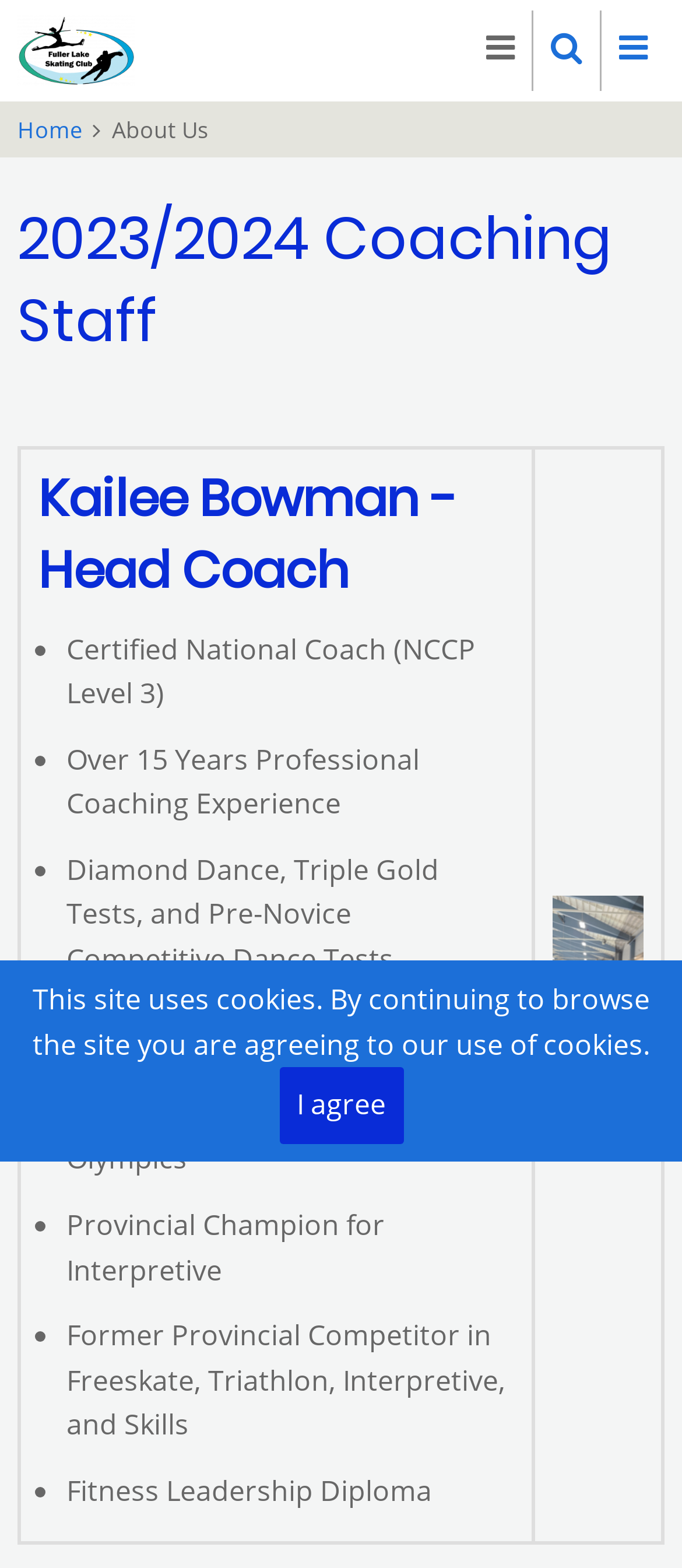Locate the bounding box coordinates for the element described below: "title="Home"". The coordinates must be four float values between 0 and 1, formatted as [left, top, right, bottom].

[0.026, 0.018, 0.197, 0.042]